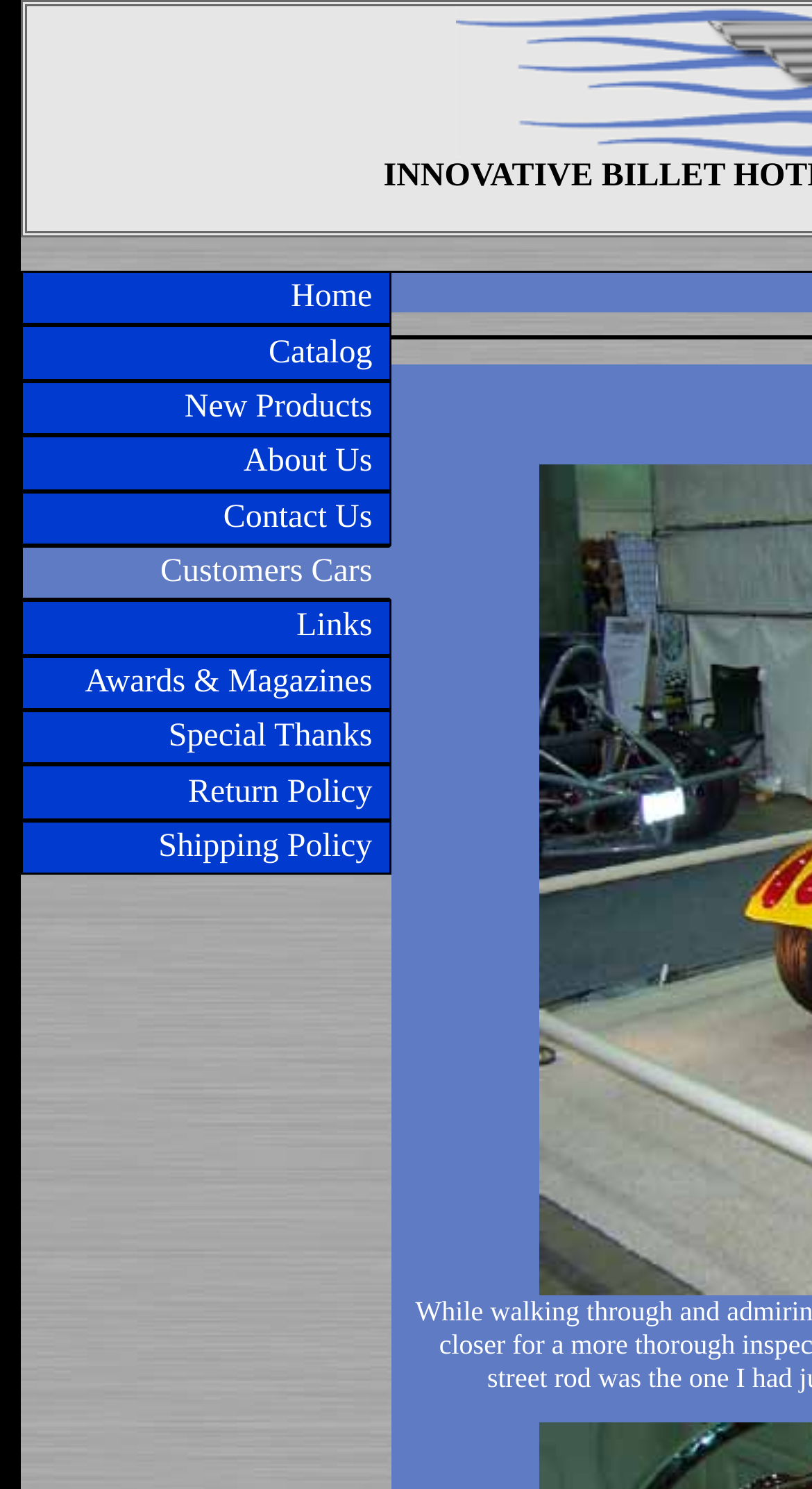Given the element description Links, specify the bounding box coordinates of the corresponding UI element in the format (top-left x, top-left y, bottom-right x, bottom-right y). All values must be between 0 and 1.

[0.025, 0.403, 0.482, 0.44]